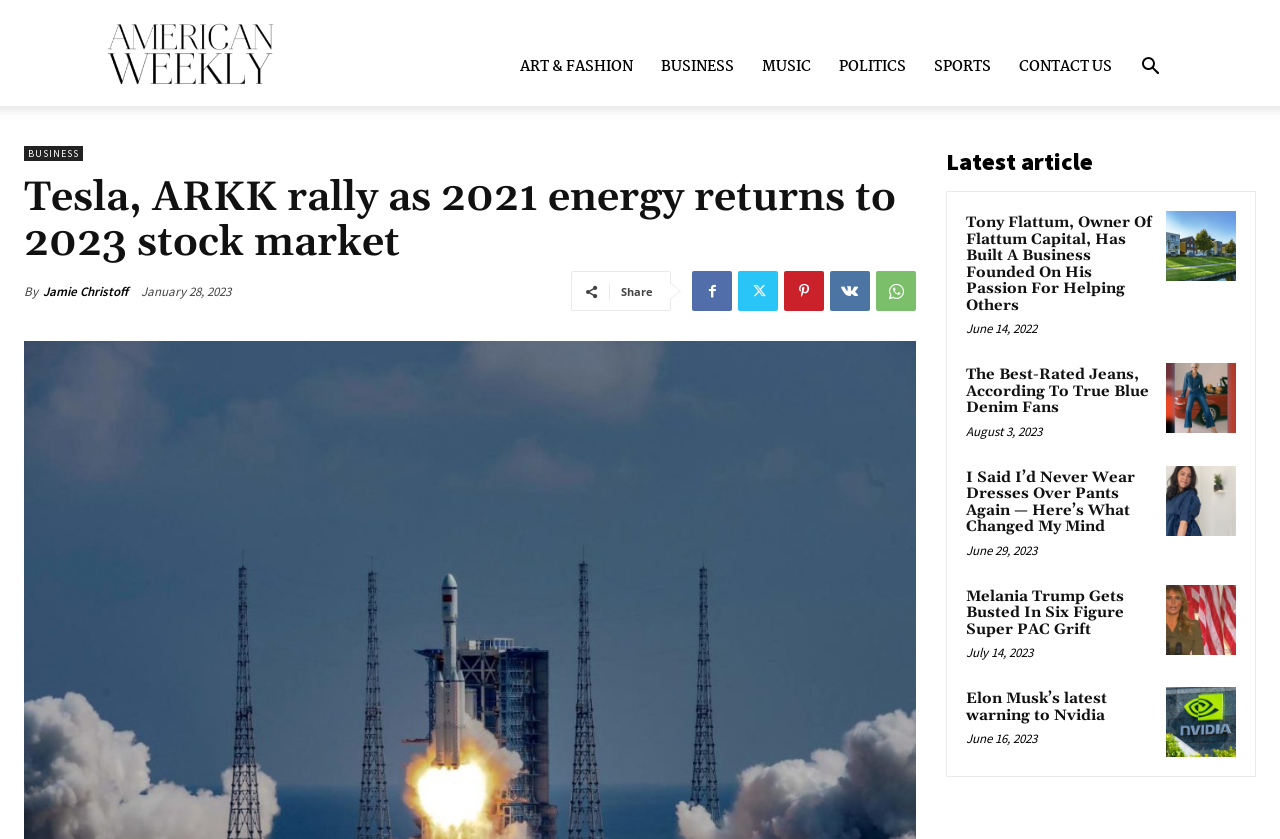Pinpoint the bounding box coordinates of the element to be clicked to execute the instruction: "Click the link to watch Power Rangers S03 Ep39 Water You Thinking HD".

None